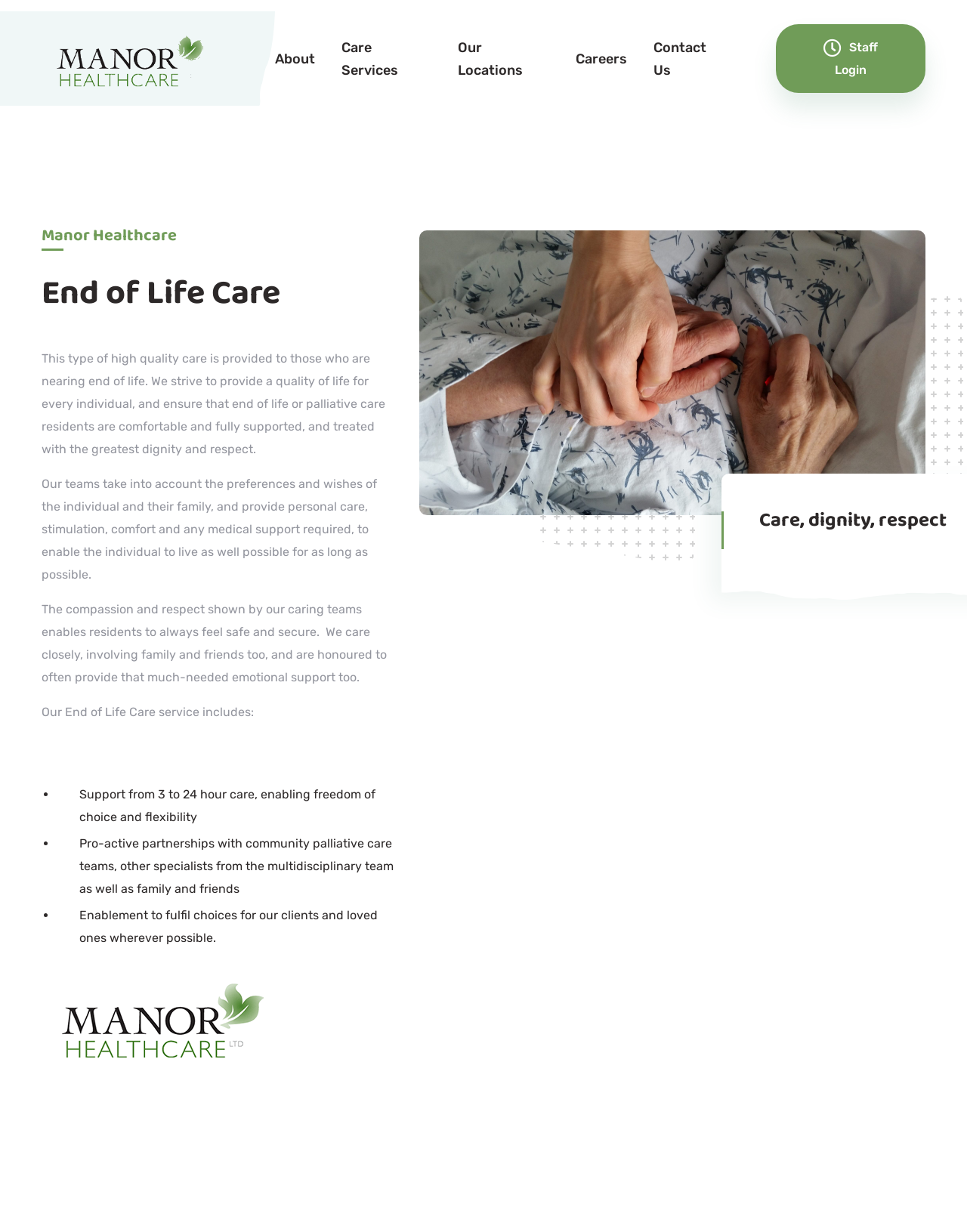Using the details in the image, give a detailed response to the question below:
What type of care is provided by Manor Healthcare?

Based on the webpage content, it is clear that Manor Healthcare provides End of Life Care, which is a type of high-quality care for those who are nearing the end of their life.